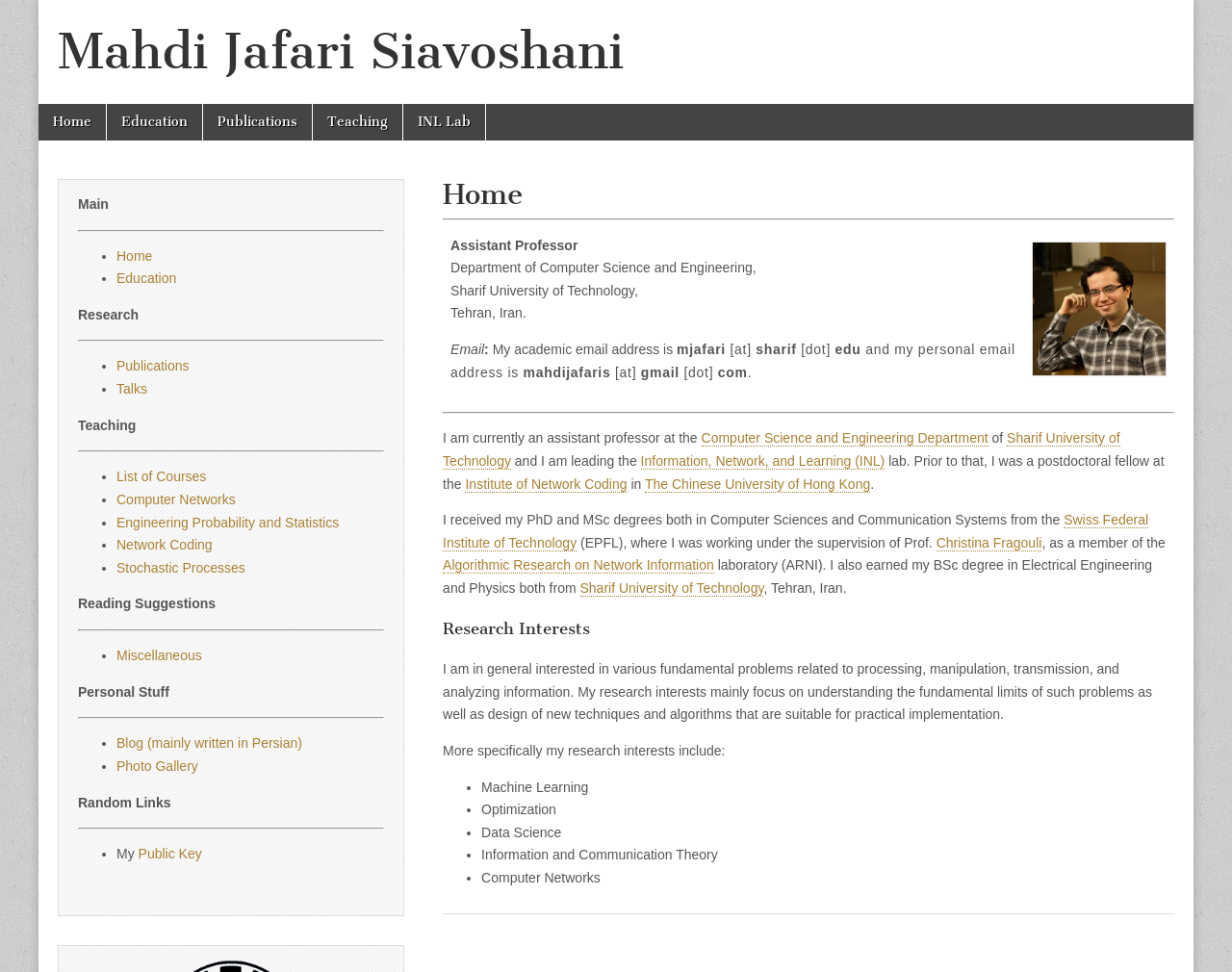Locate the coordinates of the bounding box for the clickable region that fulfills this instruction: "Read about the 'Research Interests'".

[0.359, 0.634, 0.953, 0.661]